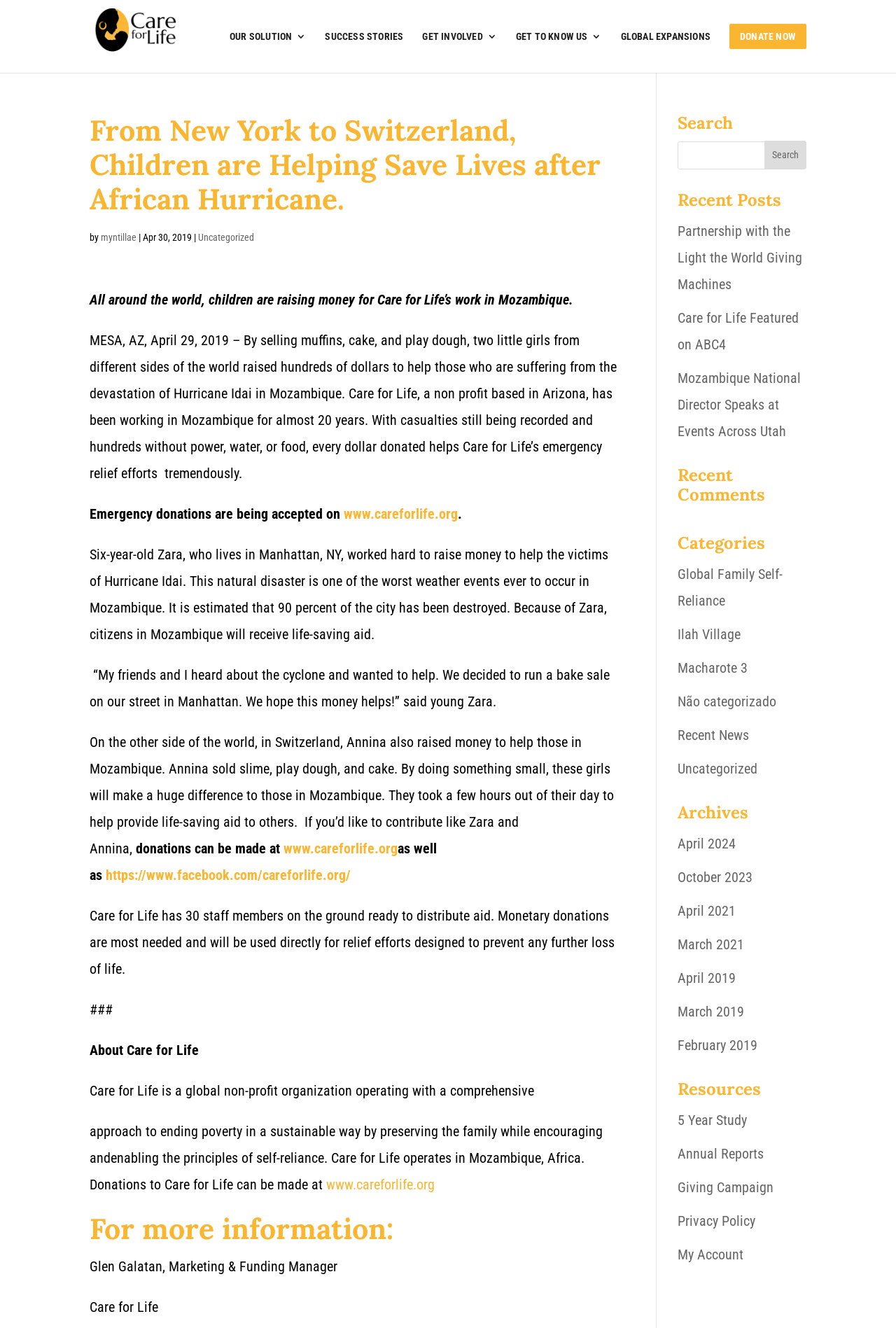Please identify the coordinates of the bounding box for the clickable region that will accomplish this instruction: "Visit the 'Care for Life' website".

[0.384, 0.38, 0.511, 0.393]